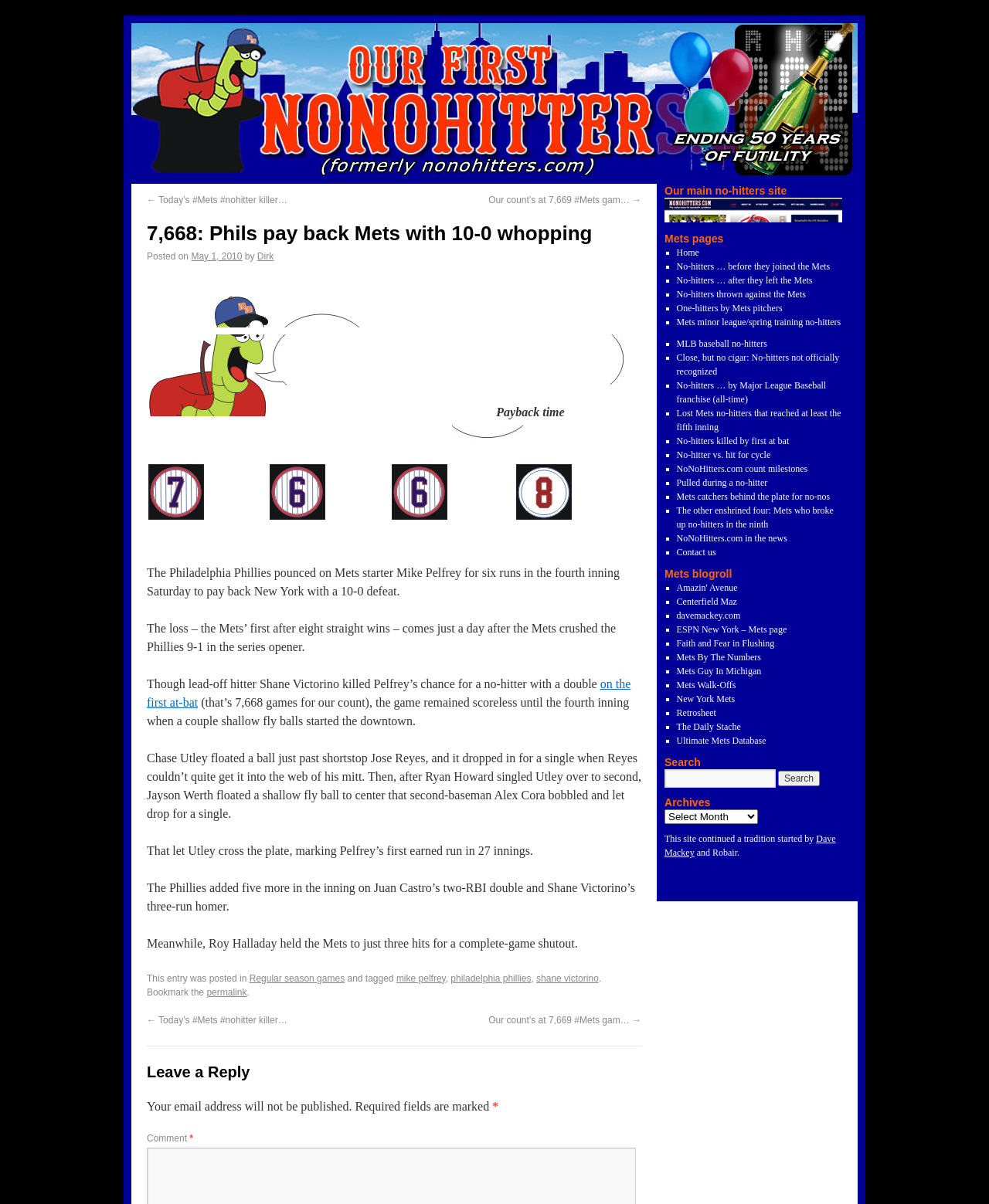Find the bounding box coordinates for the area that must be clicked to perform this action: "Click on the link to view the post from May 1, 2010".

[0.193, 0.208, 0.245, 0.217]